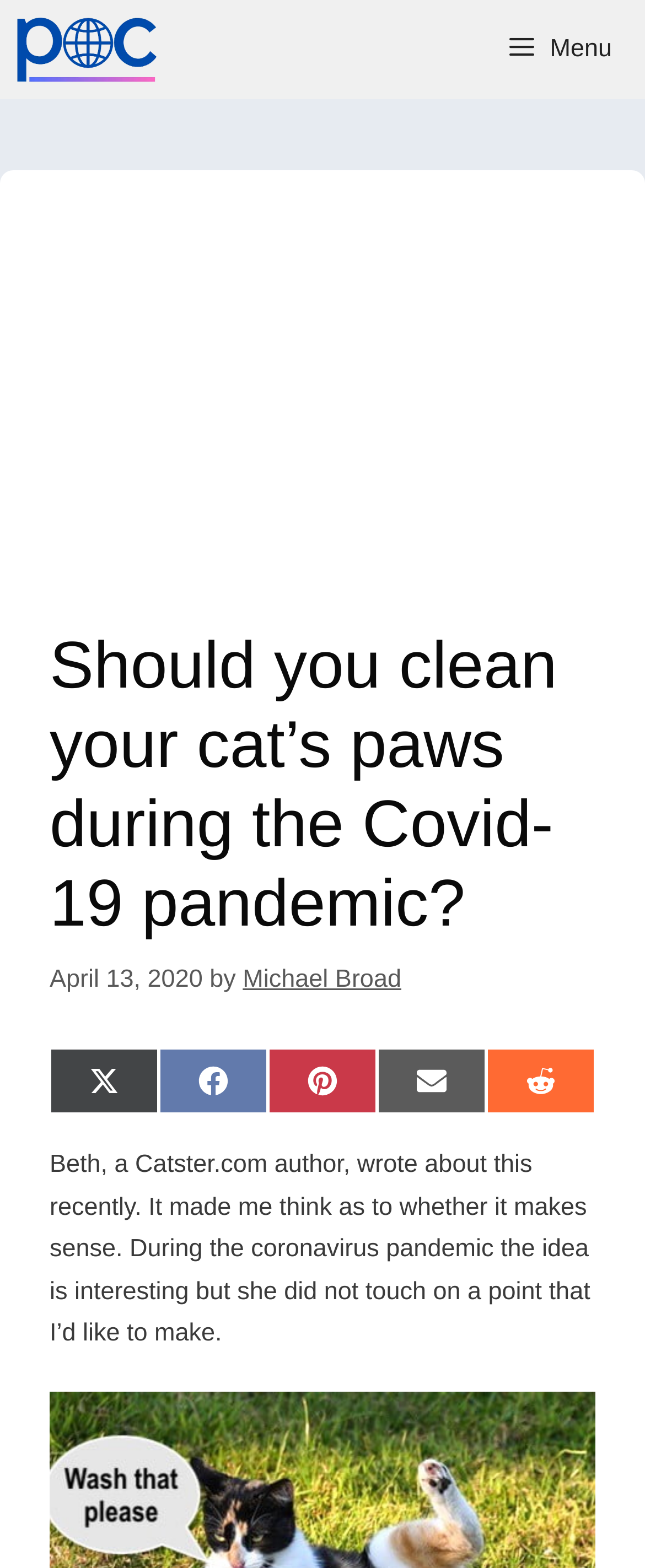Locate the bounding box coordinates of the clickable region necessary to complete the following instruction: "Explore the tour package for Vung Tau 2 days 1 night". Provide the coordinates in the format of four float numbers between 0 and 1, i.e., [left, top, right, bottom].

None